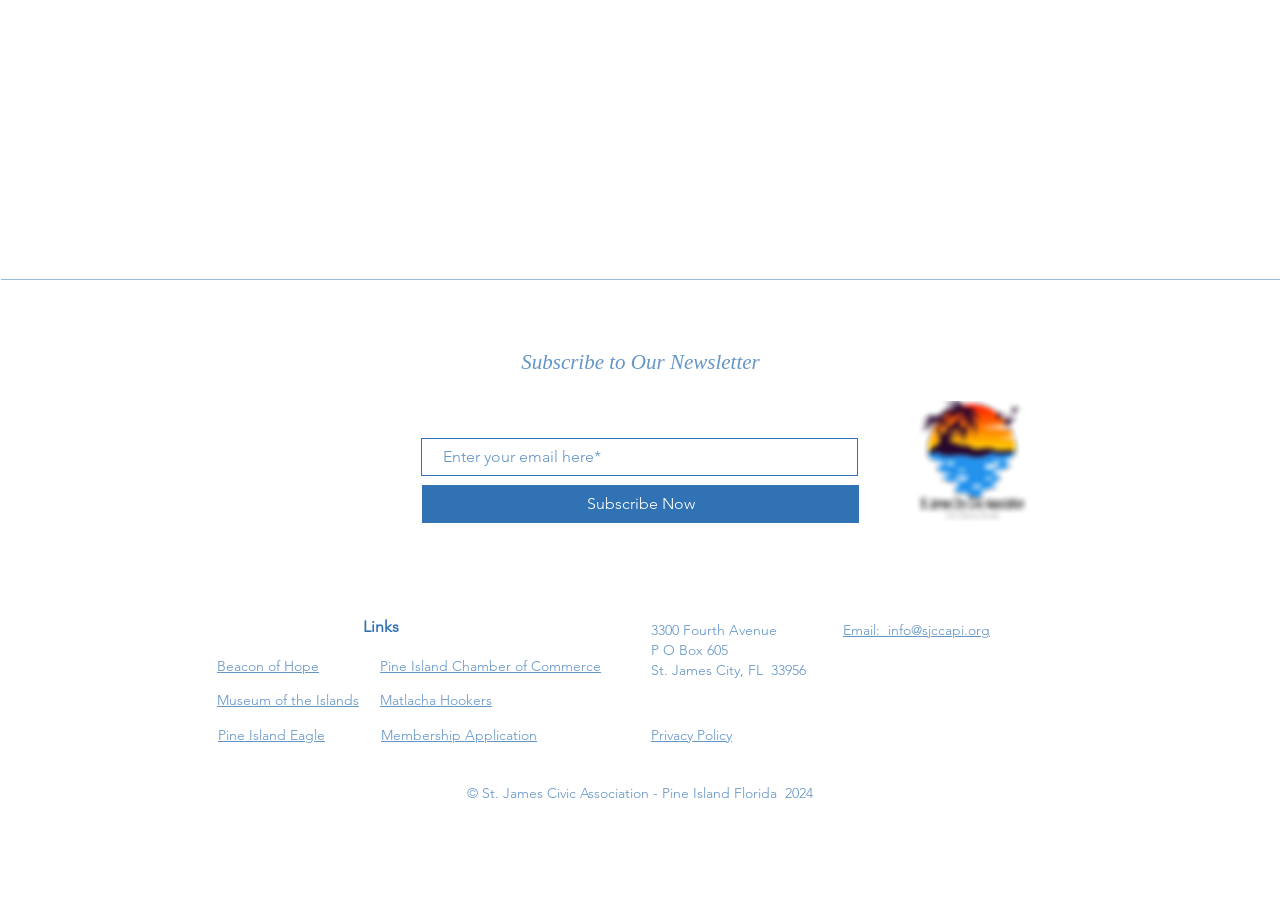Locate the bounding box coordinates of the clickable part needed for the task: "Subscribe to the newsletter".

[0.329, 0.487, 0.67, 0.529]